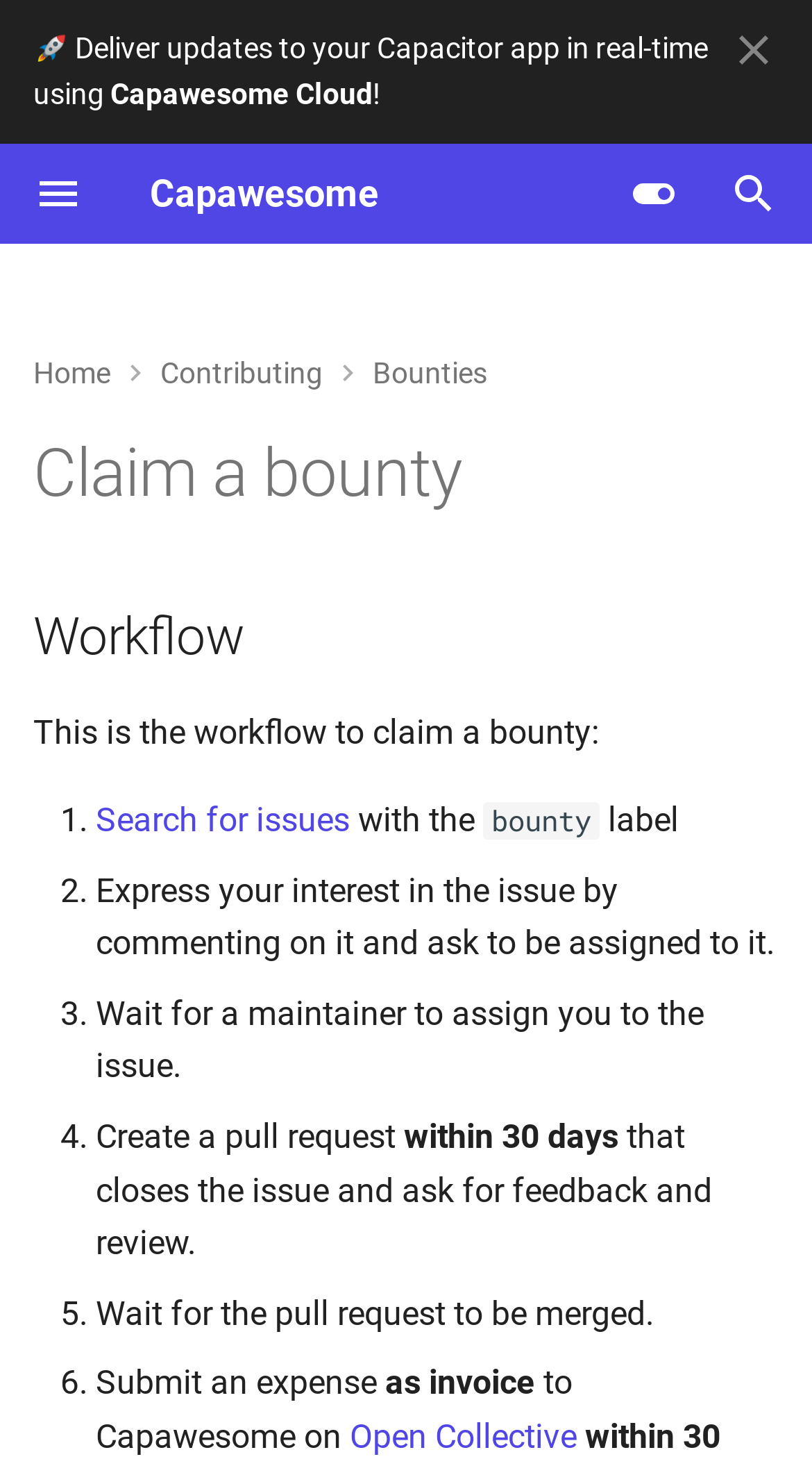Please find the bounding box for the UI element described by: "parent_node: Insiders".

[0.528, 0.175, 0.579, 0.209]